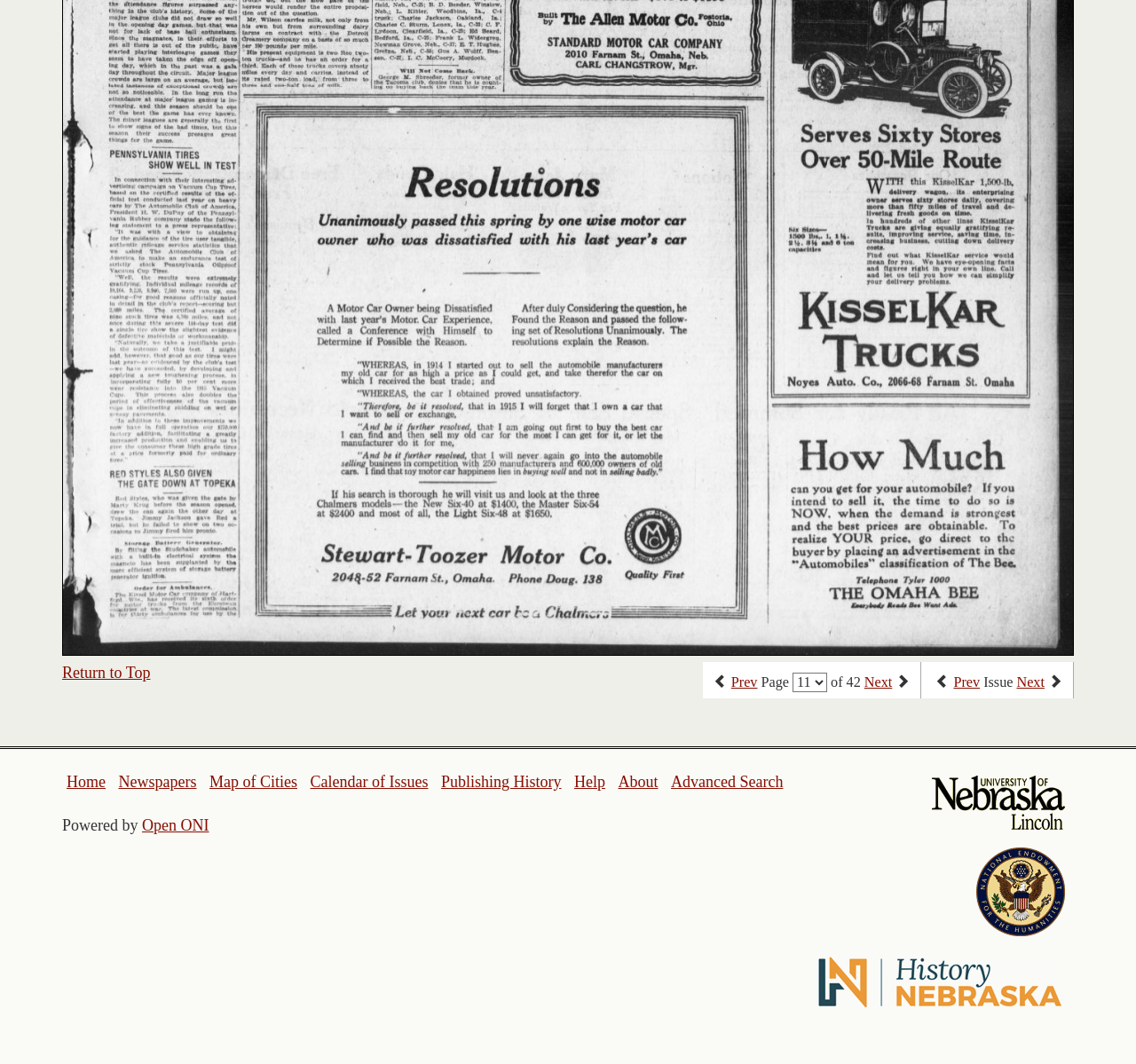Give a one-word or phrase response to the following question: How many navigation links are available at the top of the page?

5